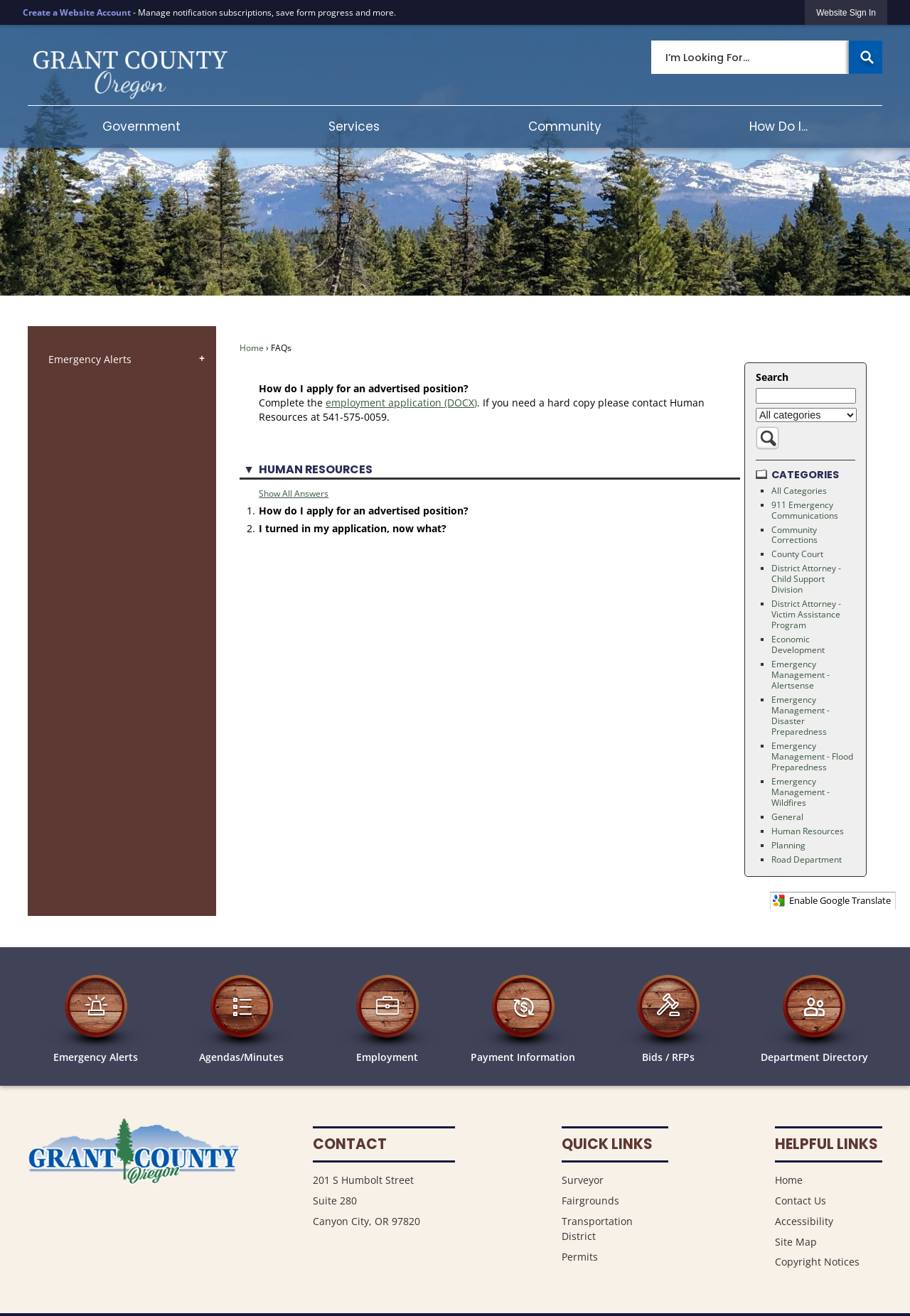How many categories are listed on the webpage?
Ensure your answer is thorough and detailed.

The webpage lists 17 categories, including '911 Emergency Communications', 'Community Corrections', 'County Court', and 'District Attorney - Child Support Division', among others. These categories are listed in a vertical menu on the right side of the webpage.